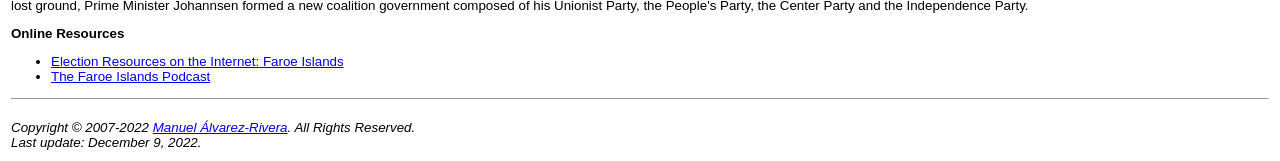What is the orientation of the separator?
Using the information presented in the image, please offer a detailed response to the question.

The separator element has an orientation attribute with a value of 'horizontal', indicating that it is a horizontal separator.